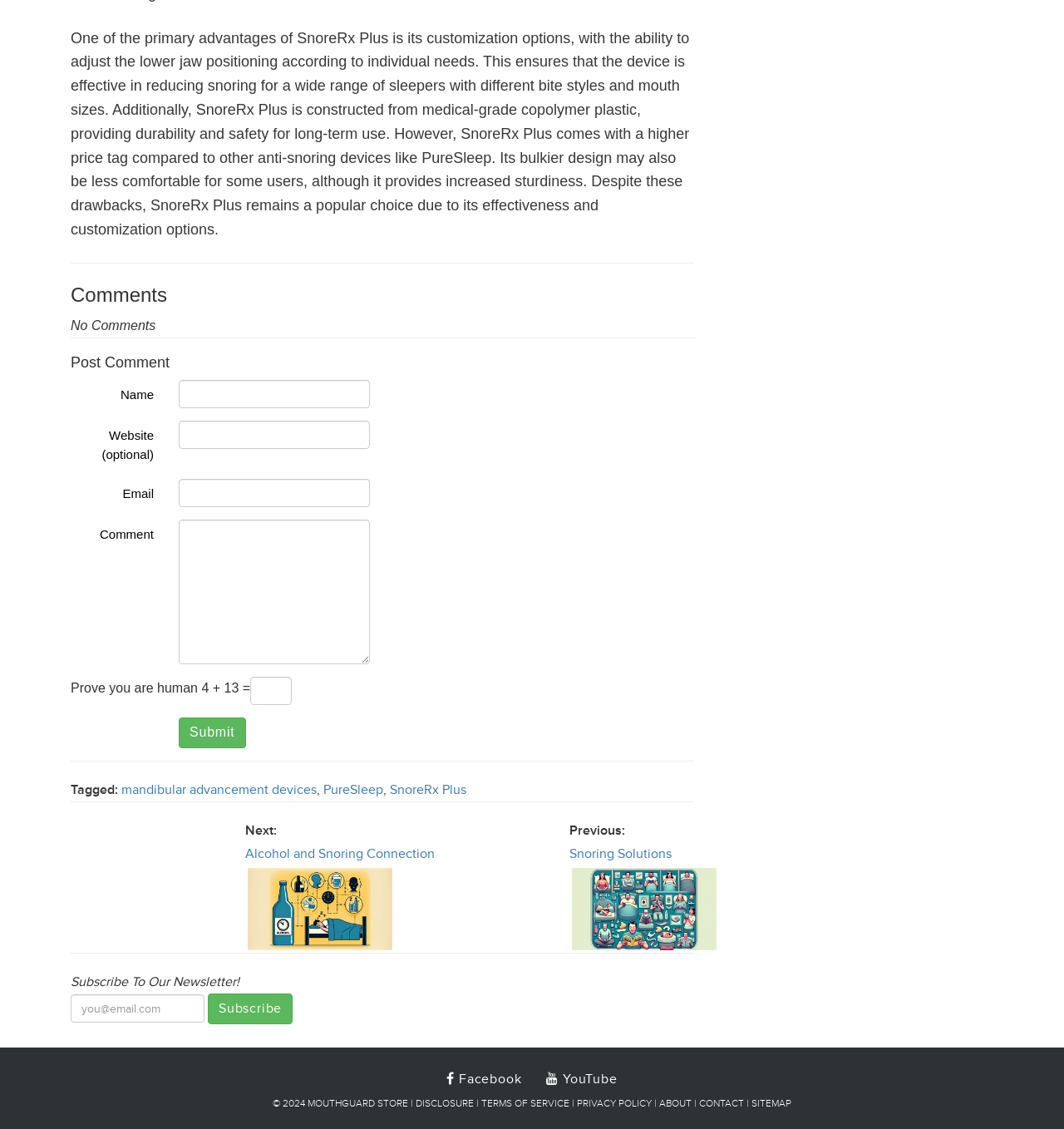Locate the coordinates of the bounding box for the clickable region that fulfills this instruction: "Leave a comment".

[0.168, 0.337, 0.348, 0.362]